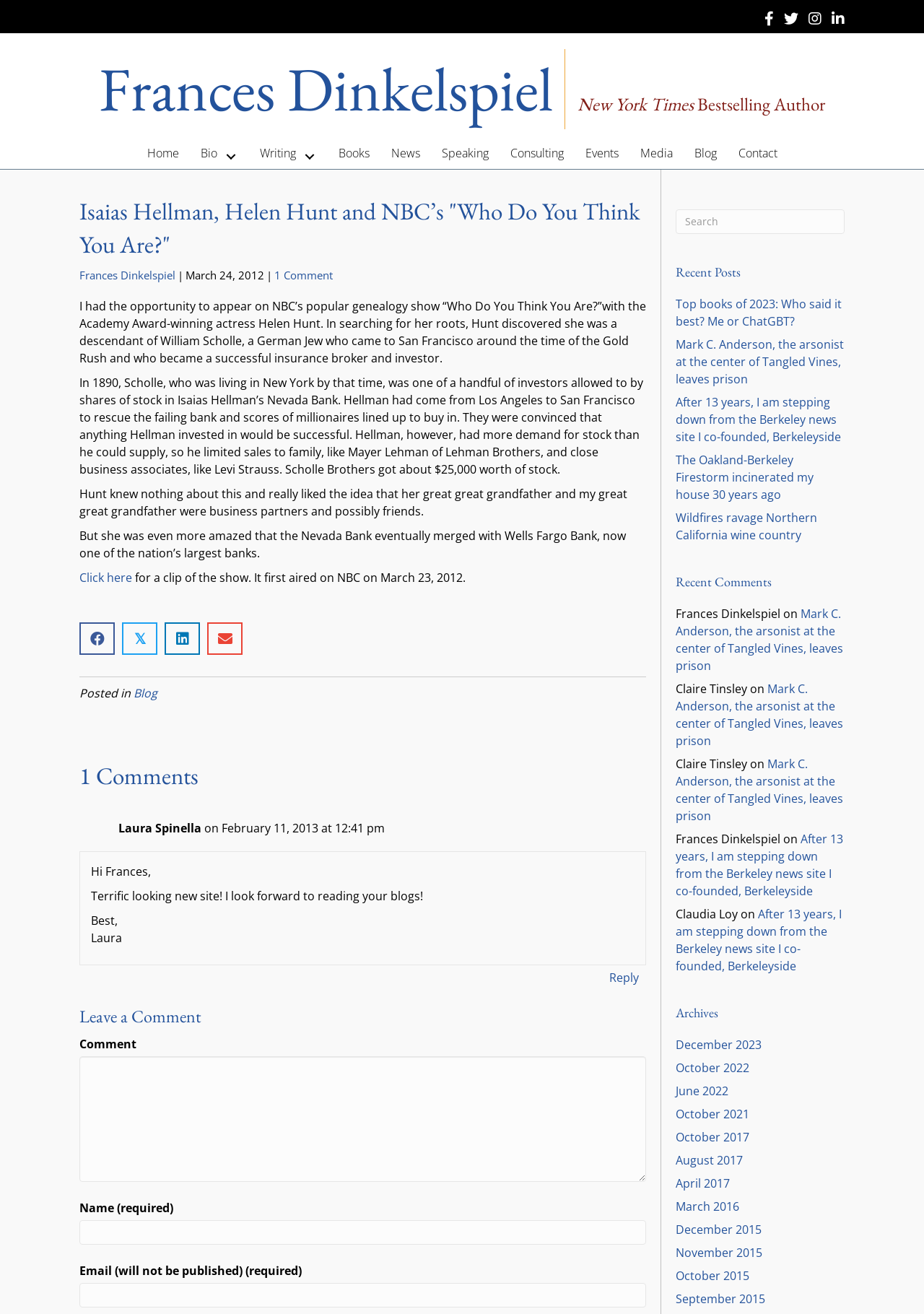Extract the heading text from the webpage.

Frances Dinkelspiel New York Times Bestselling Author